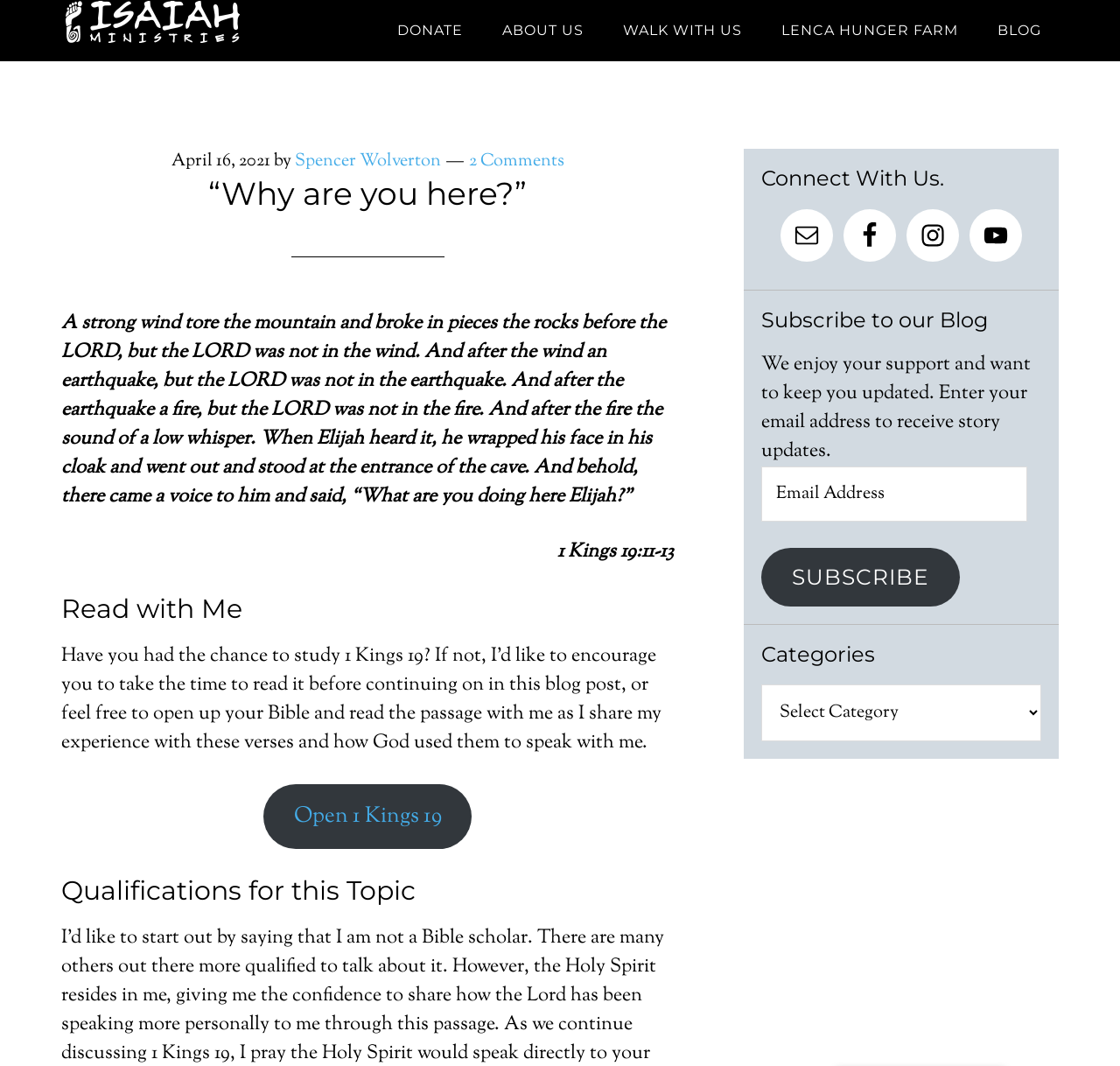Please mark the clickable region by giving the bounding box coordinates needed to complete this instruction: "Open 1 Kings 19".

[0.235, 0.736, 0.421, 0.797]